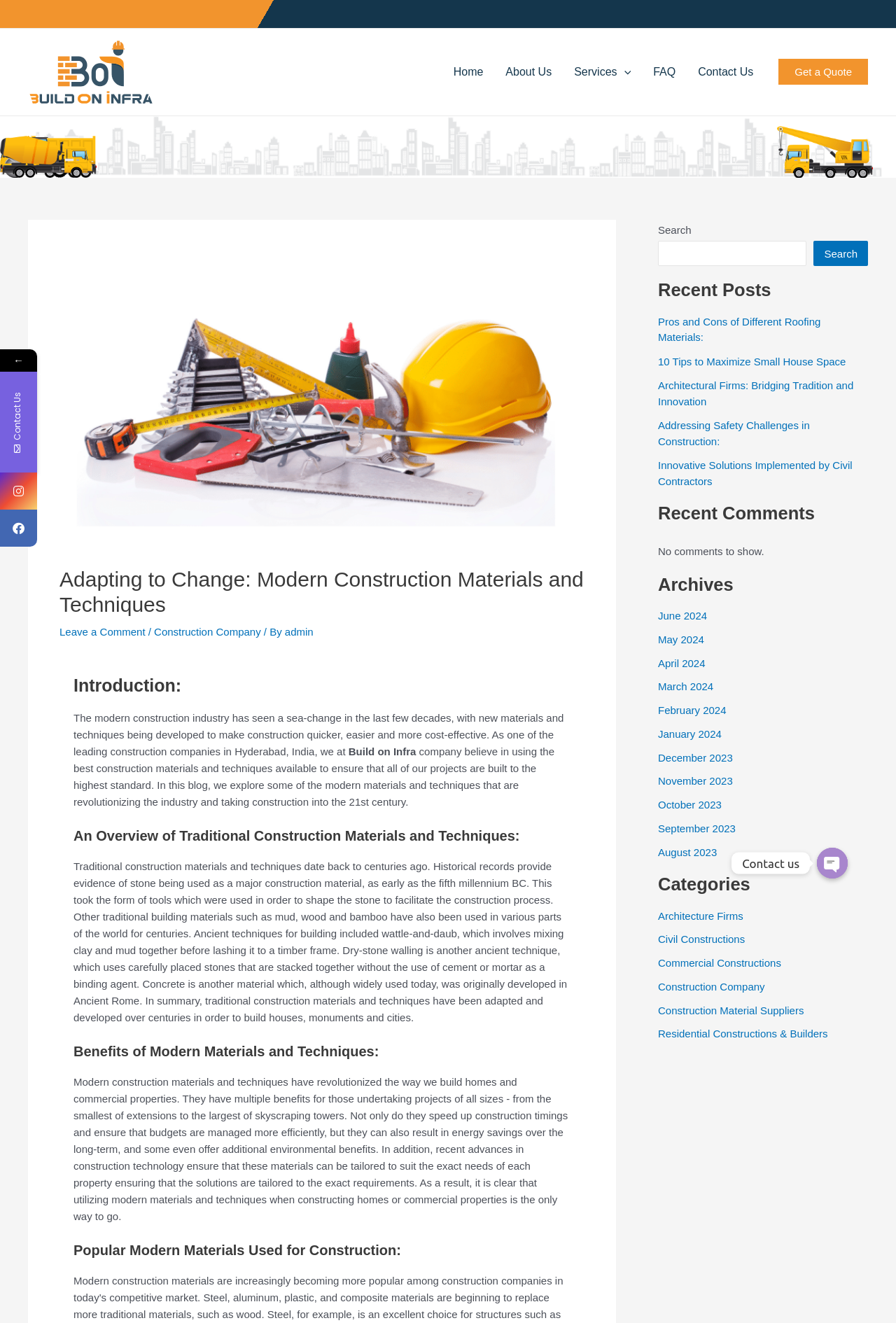What is the name of the company mentioned in the webpage?
Refer to the screenshot and deliver a thorough answer to the question presented.

The company name is mentioned in the logo at the top left corner of the webpage, and also in the text 'We at Build on Infra company believe in using the best construction materials and techniques available to ensure that all of our projects are built to the highest standard.'